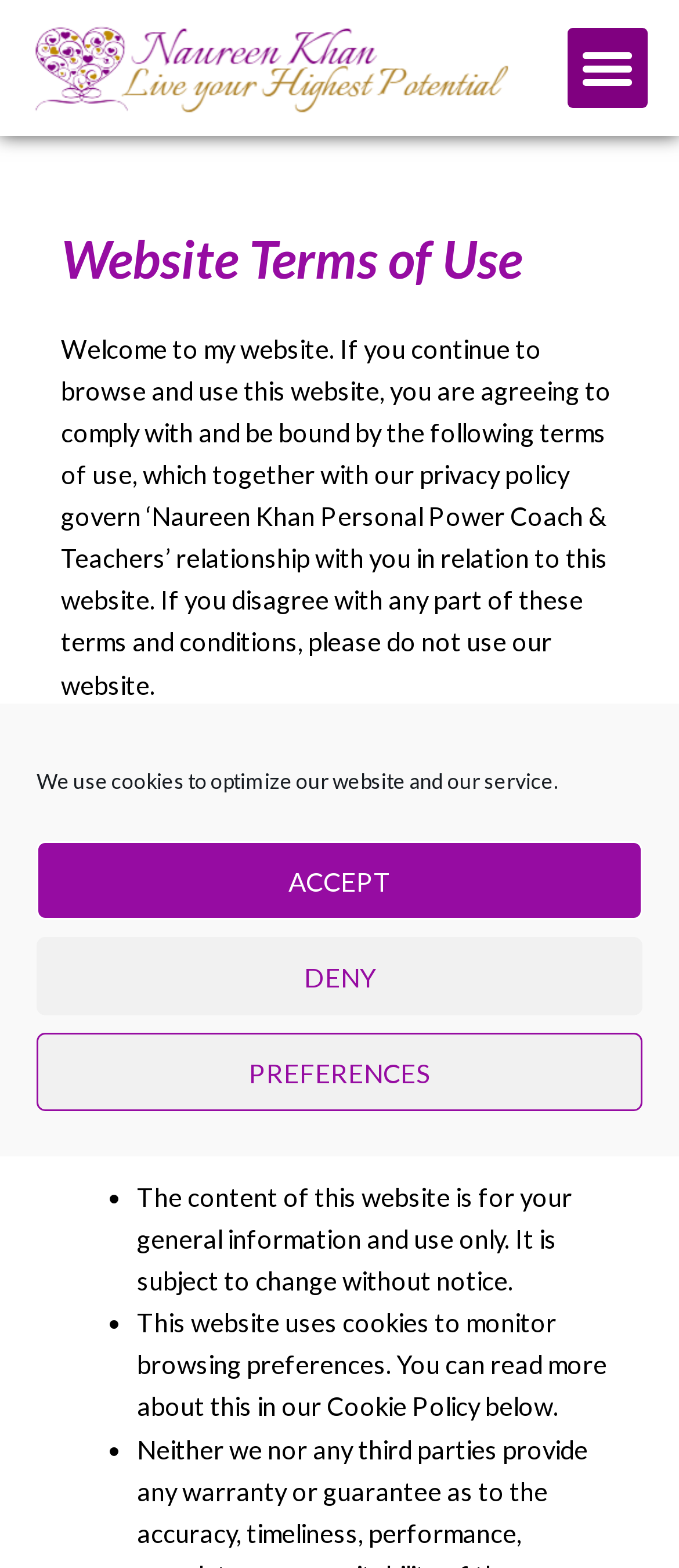What is the content of this website subject to?
Give a single word or phrase as your answer by examining the image.

Change without notice